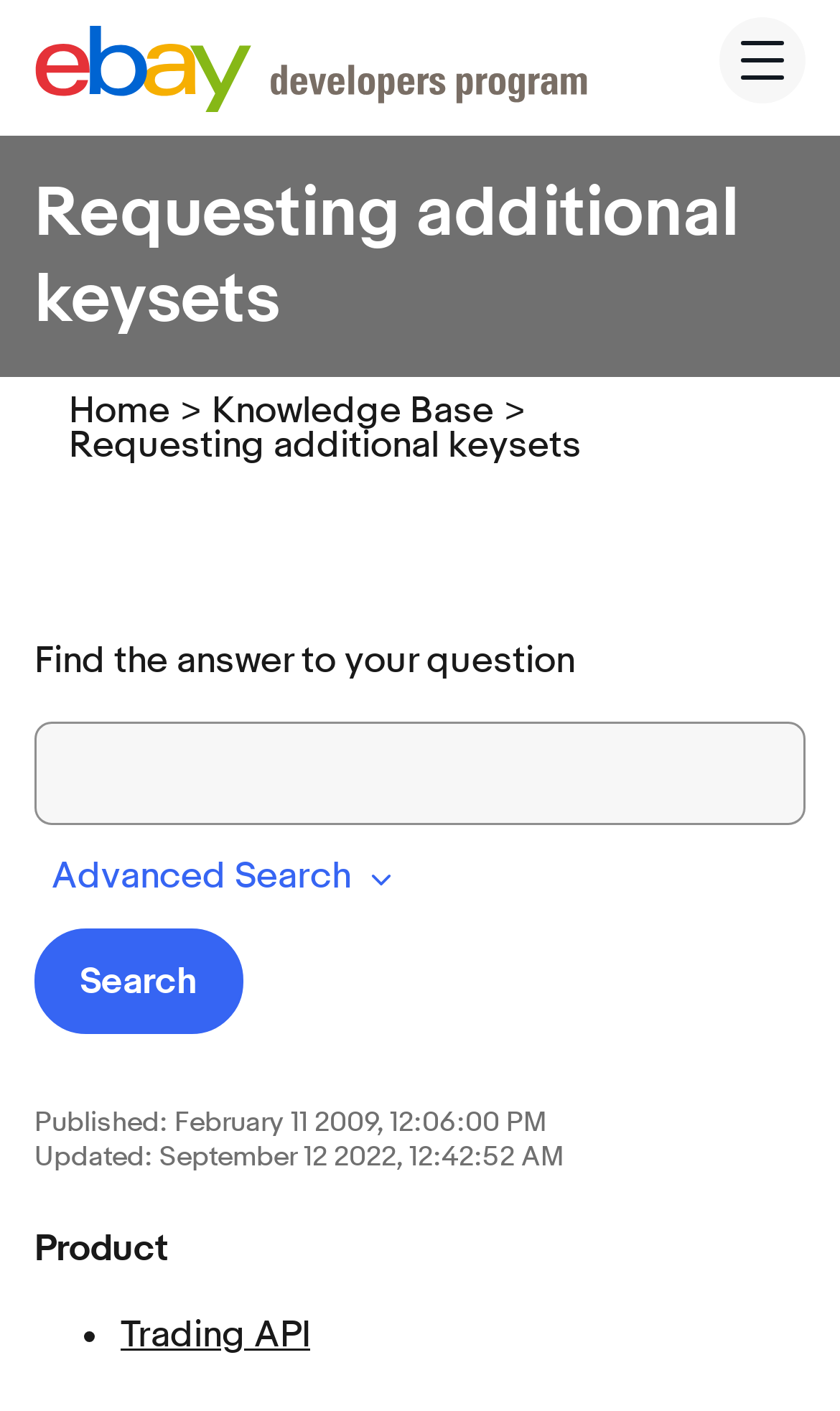Answer with a single word or phrase: 
When was the page last updated?

September 12 2022